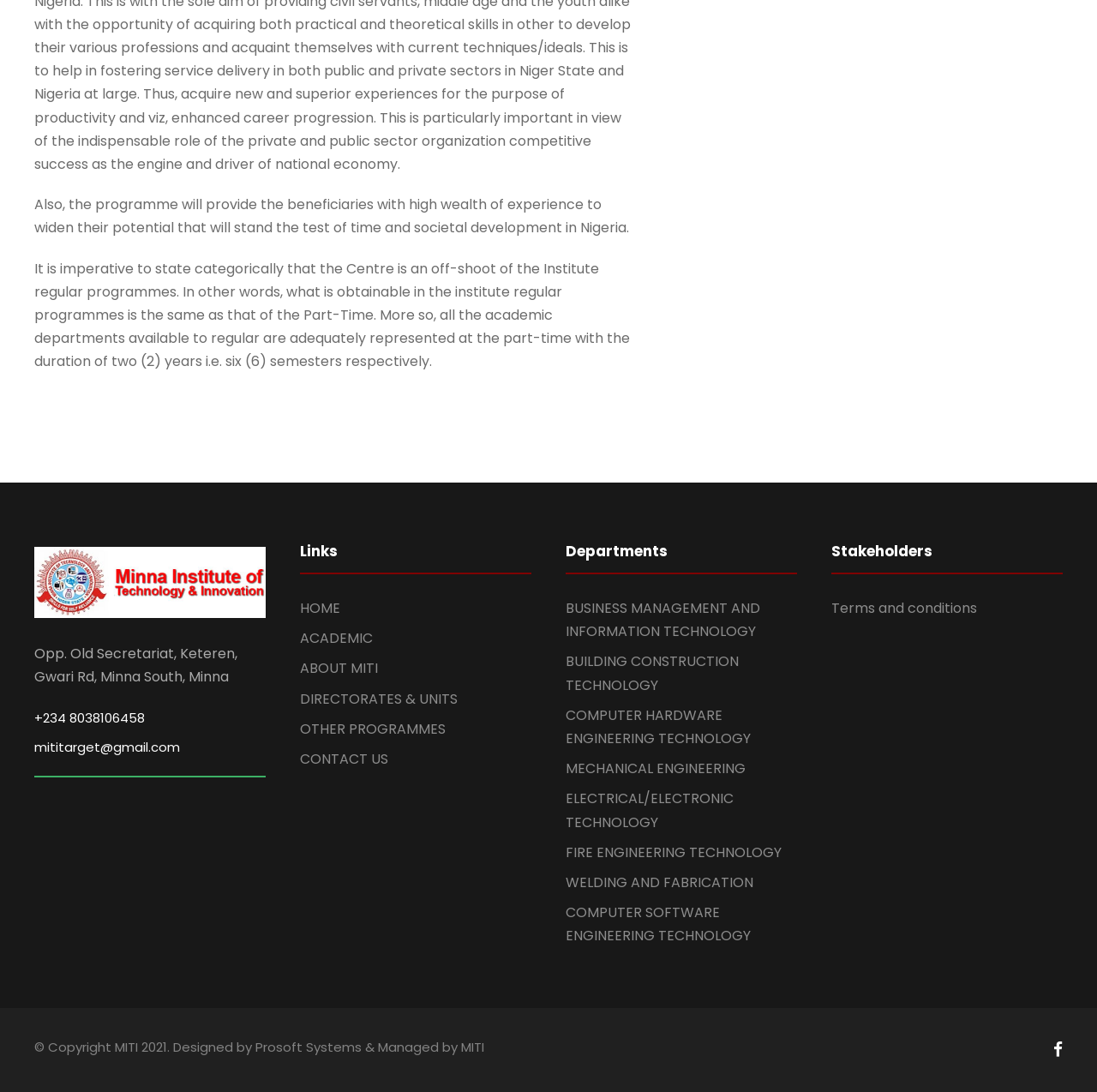Find the bounding box coordinates for the HTML element described as: "mititarget@gmail.com". The coordinates should consist of four float values between 0 and 1, i.e., [left, top, right, bottom].

[0.031, 0.676, 0.164, 0.692]